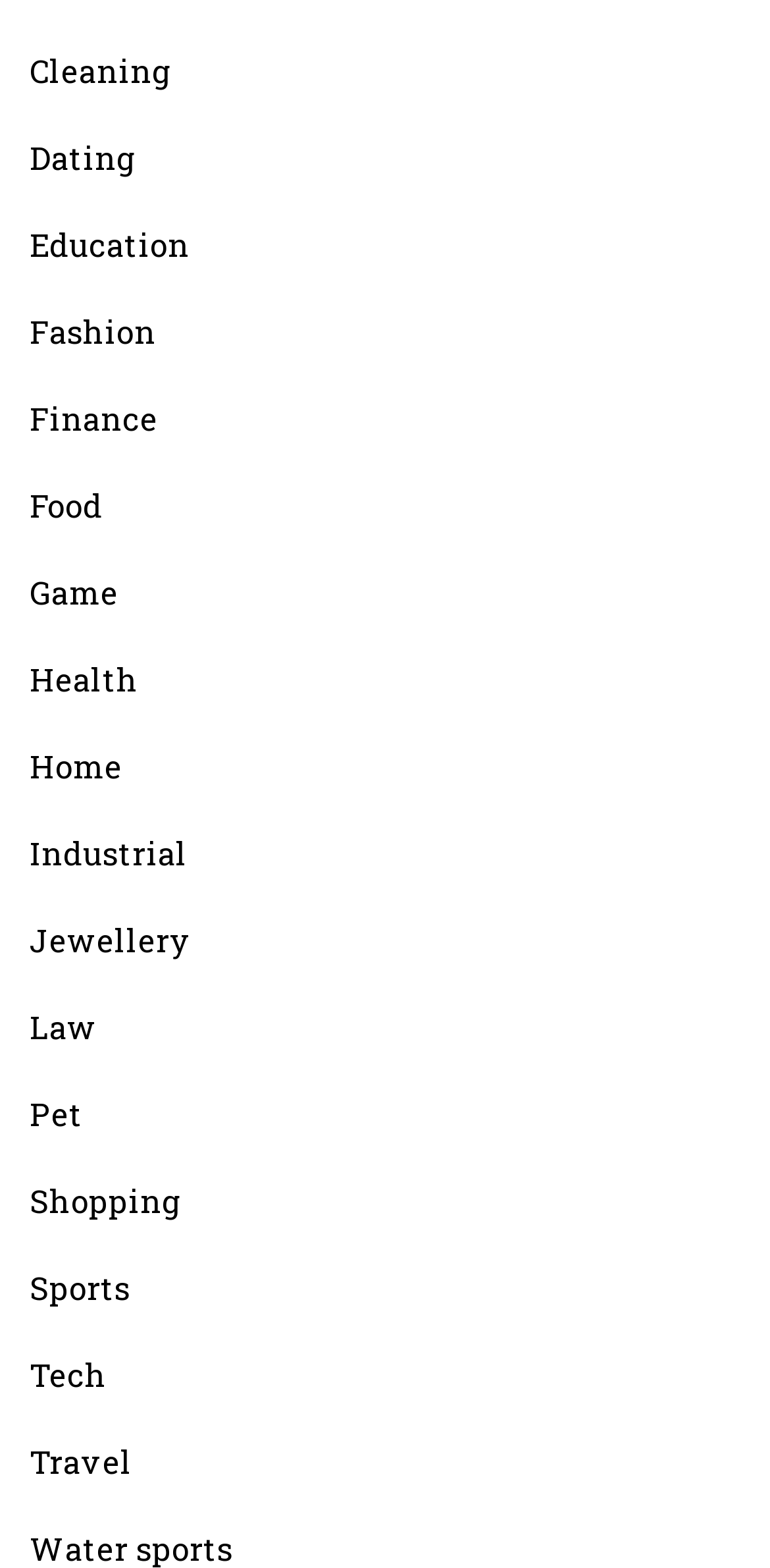From the element description Our Brands, predict the bounding box coordinates of the UI element. The coordinates must be specified in the format (top-left x, top-left y, bottom-right x, bottom-right y) and should be within the 0 to 1 range.

None